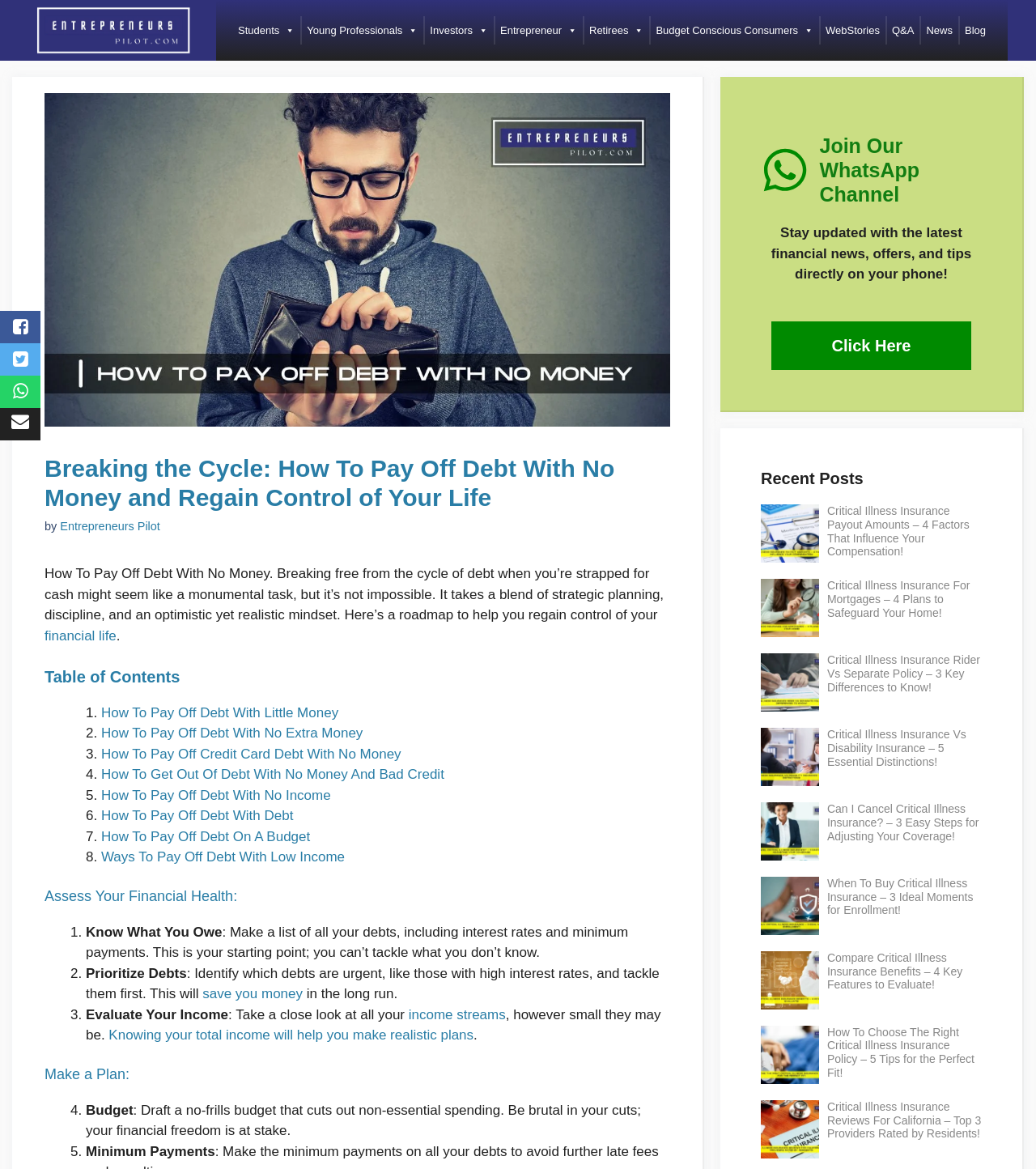What is the first step to assess financial health?
Please look at the screenshot and answer using one word or phrase.

Know What You Owe